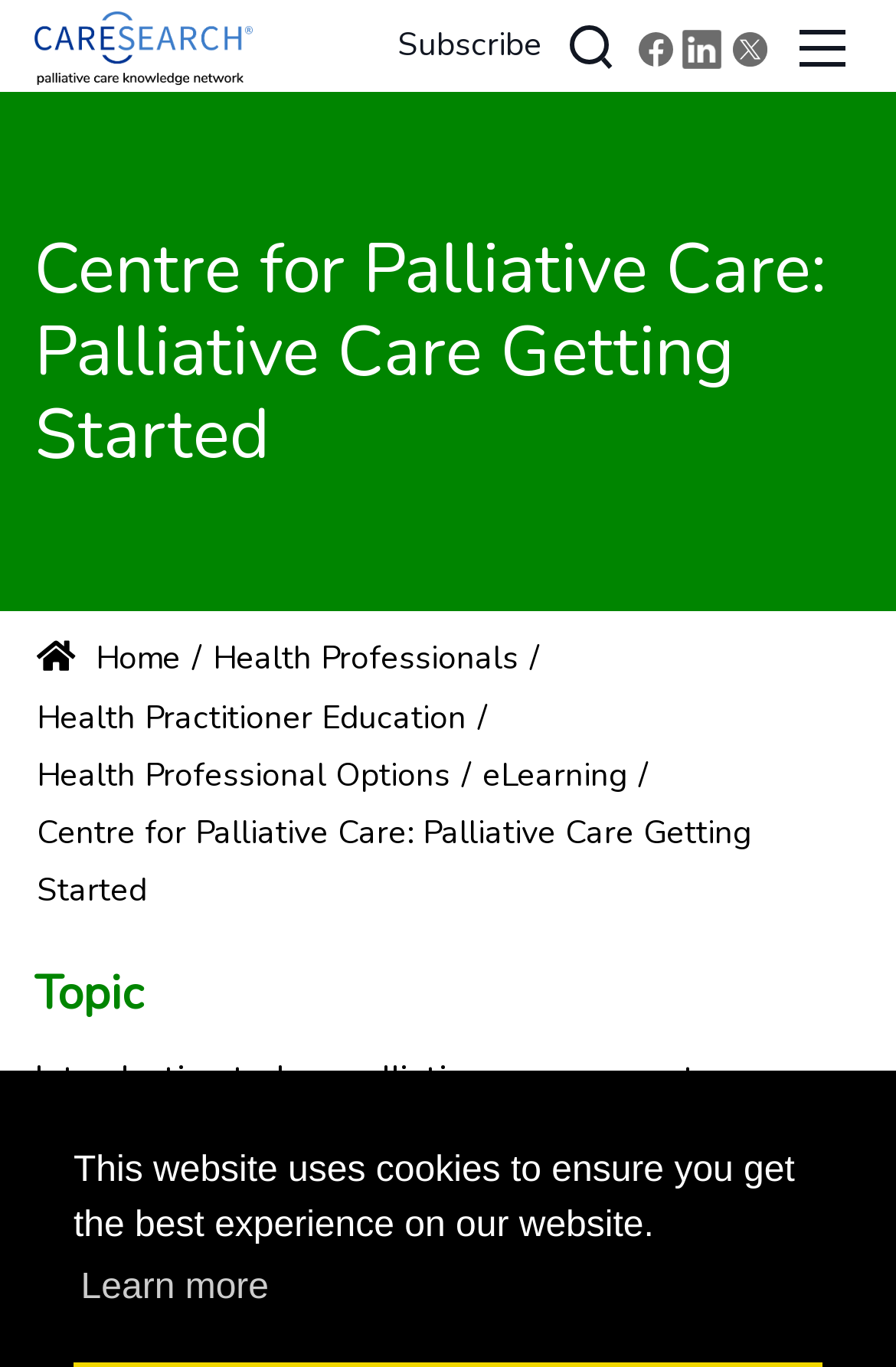Please determine the bounding box coordinates for the UI element described as: "Access Course".

[0.038, 0.842, 0.467, 0.926]